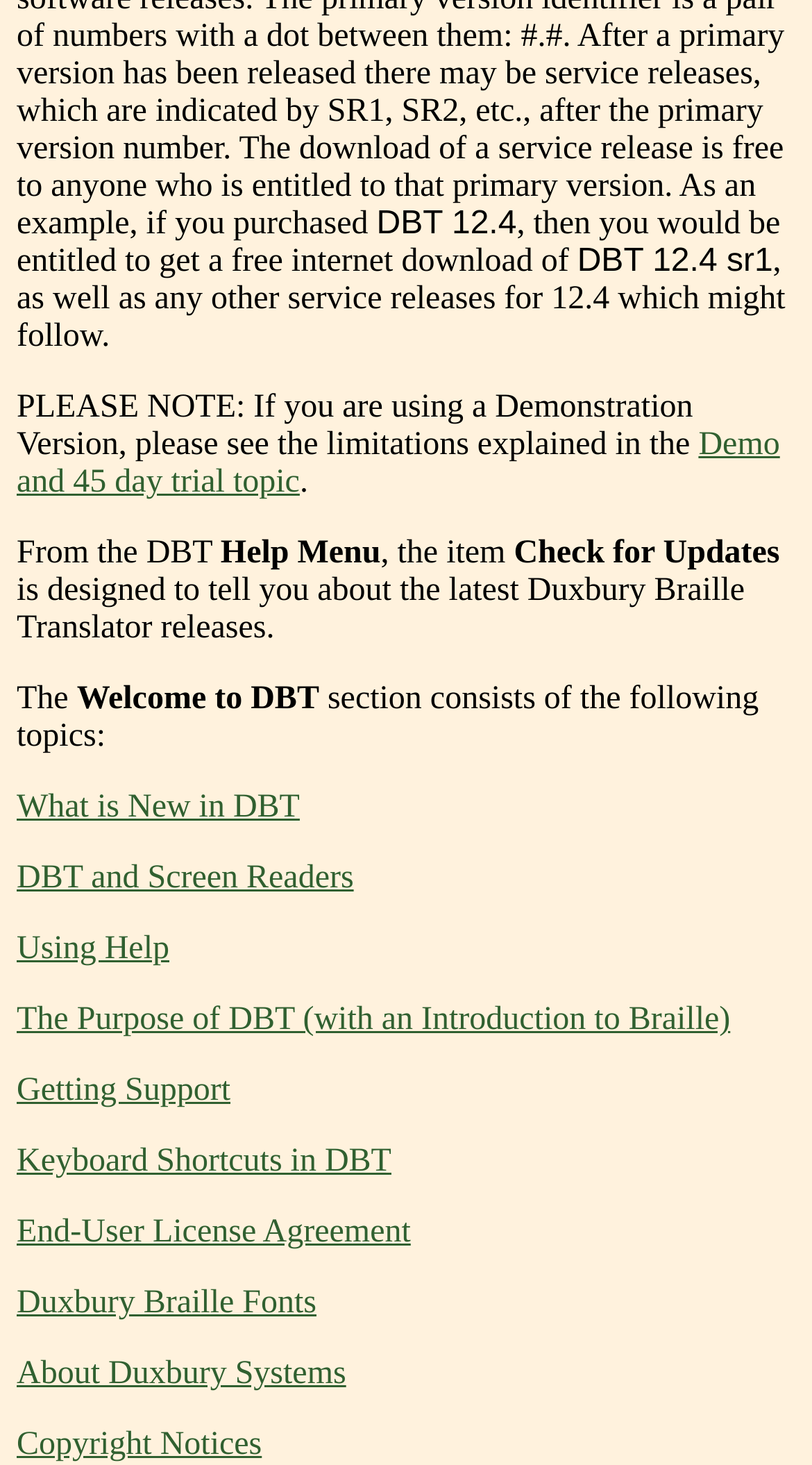What is the version of DBT mentioned?
Give a comprehensive and detailed explanation for the question.

The version of DBT mentioned is 12.4, which is stated in the StaticText elements with IDs 33 and 36.